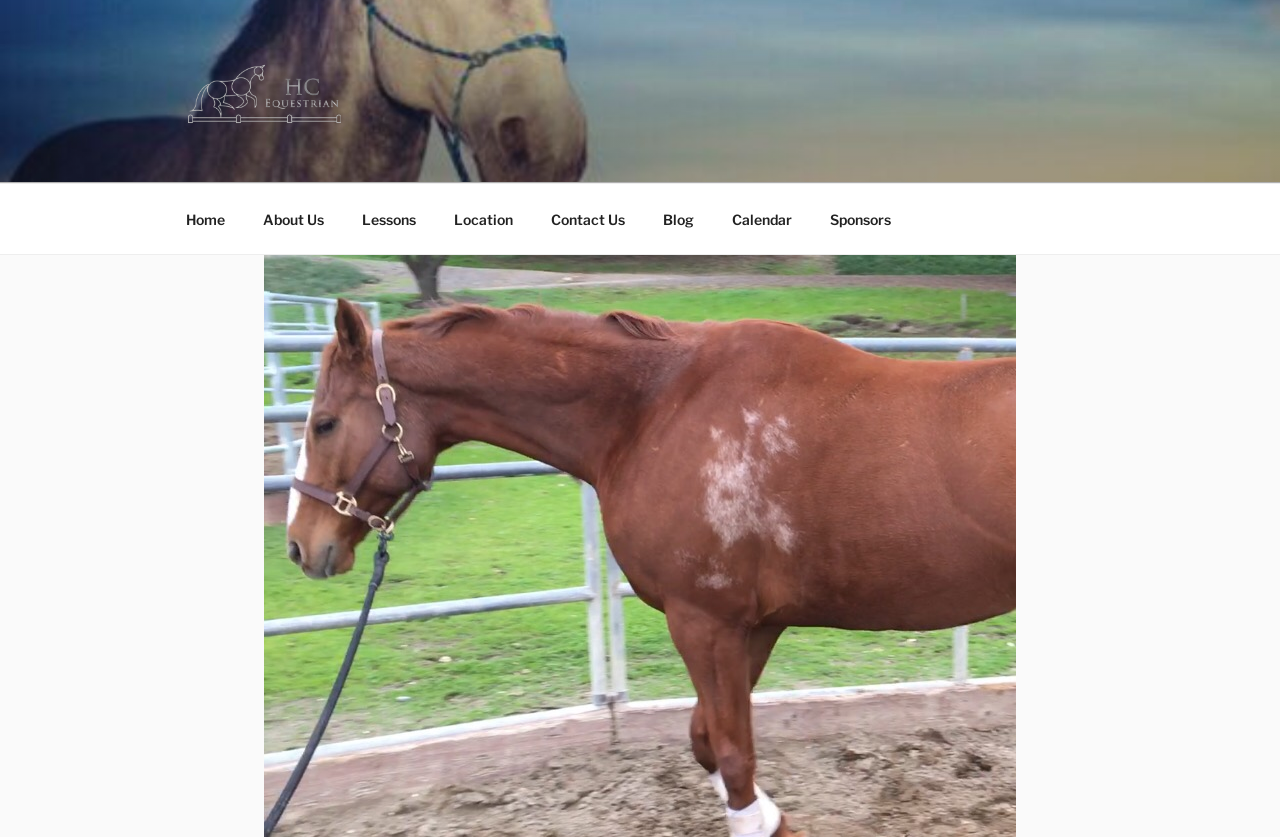Using the provided description: "parent_node: HC EQUESTRIAN", find the bounding box coordinates of the corresponding UI element. The output should be four float numbers between 0 and 1, in the format [left, top, right, bottom].

[0.147, 0.057, 0.291, 0.161]